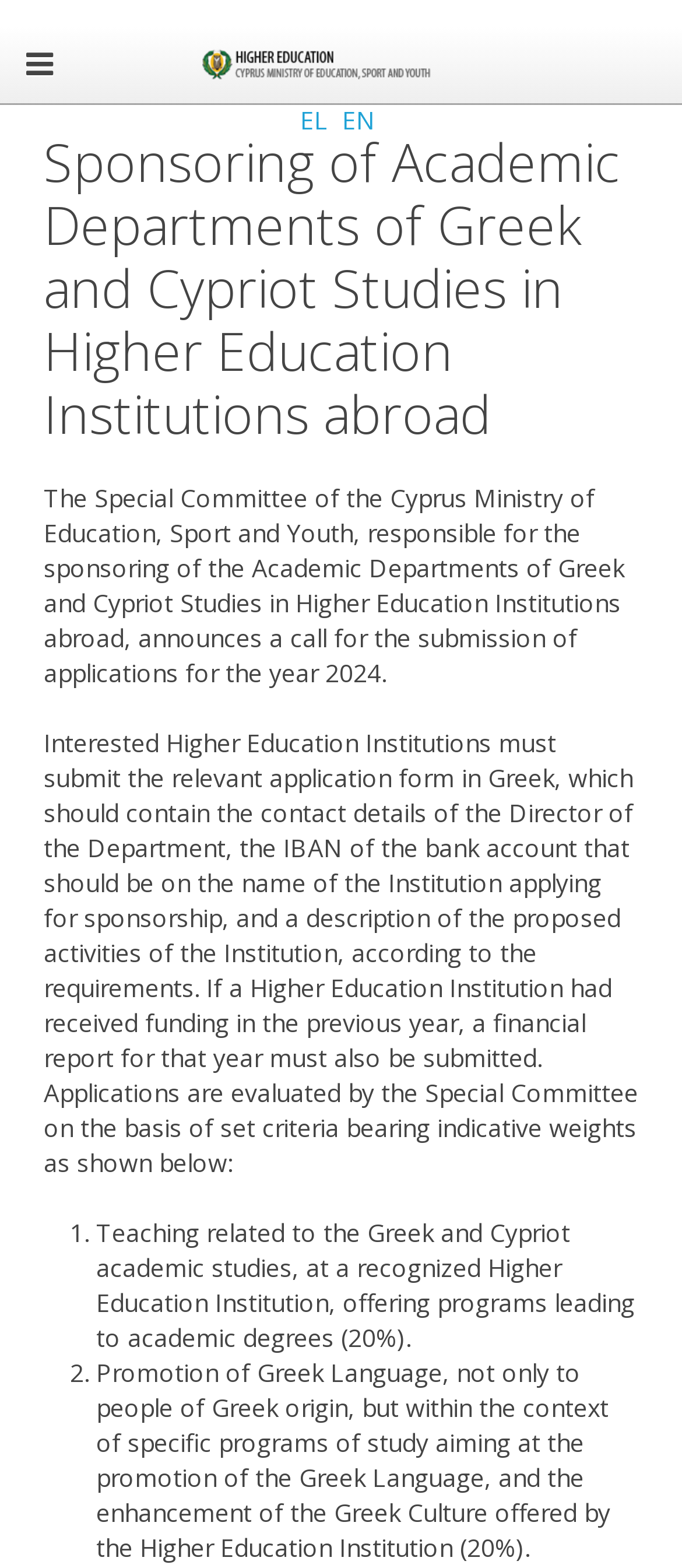What language should the application form be in?
Using the screenshot, give a one-word or short phrase answer.

Greek